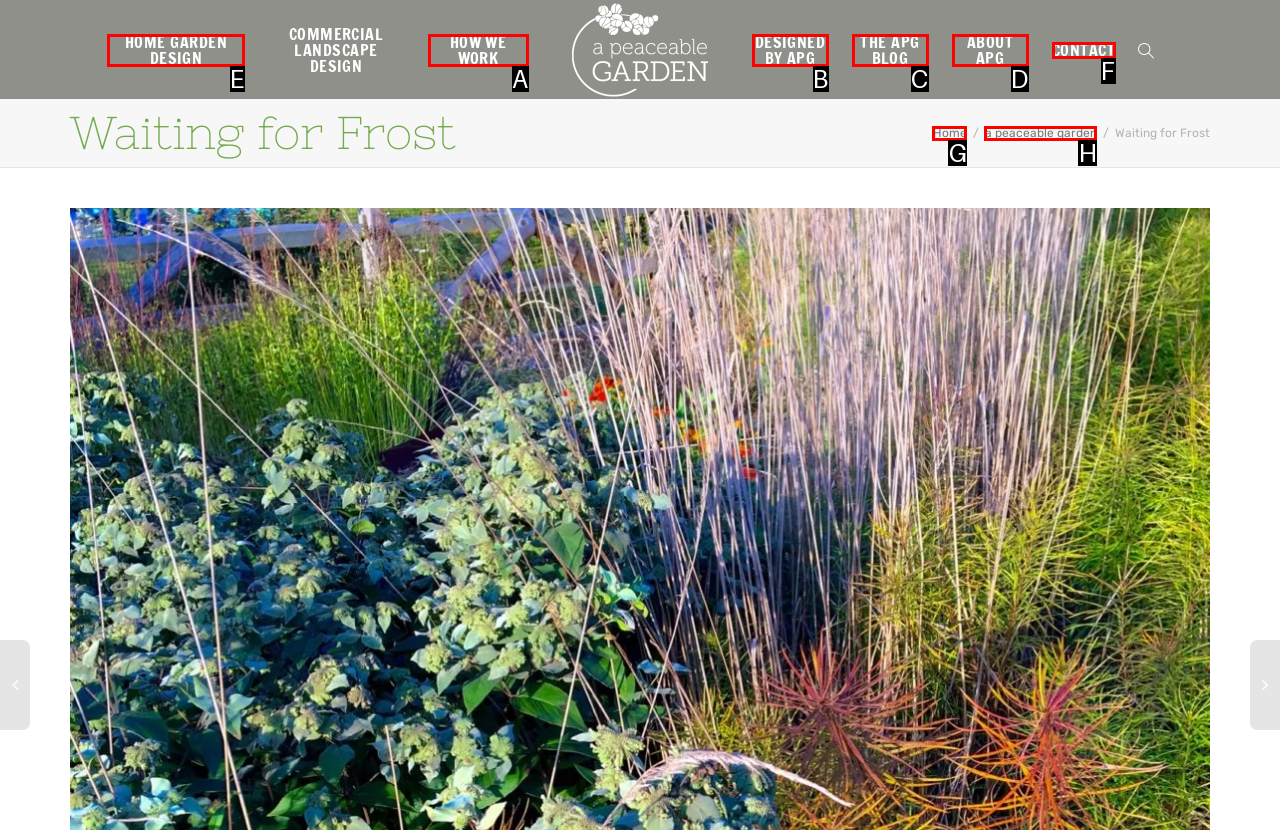Identify the correct option to click in order to complete this task: View Investments
Answer with the letter of the chosen option directly.

None